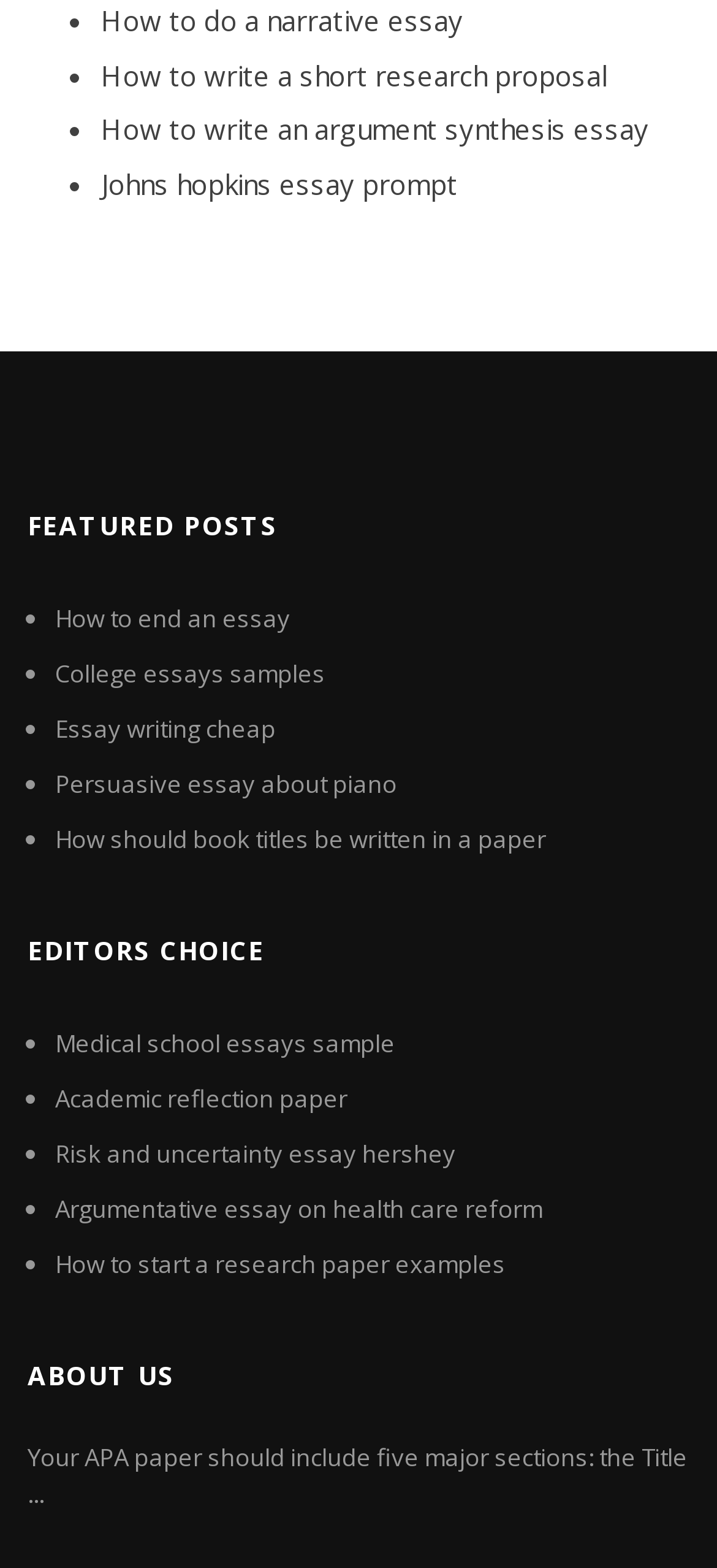Please identify the bounding box coordinates of the area that needs to be clicked to follow this instruction: "Click on 'How to start a research paper examples'".

[0.077, 0.796, 0.705, 0.817]